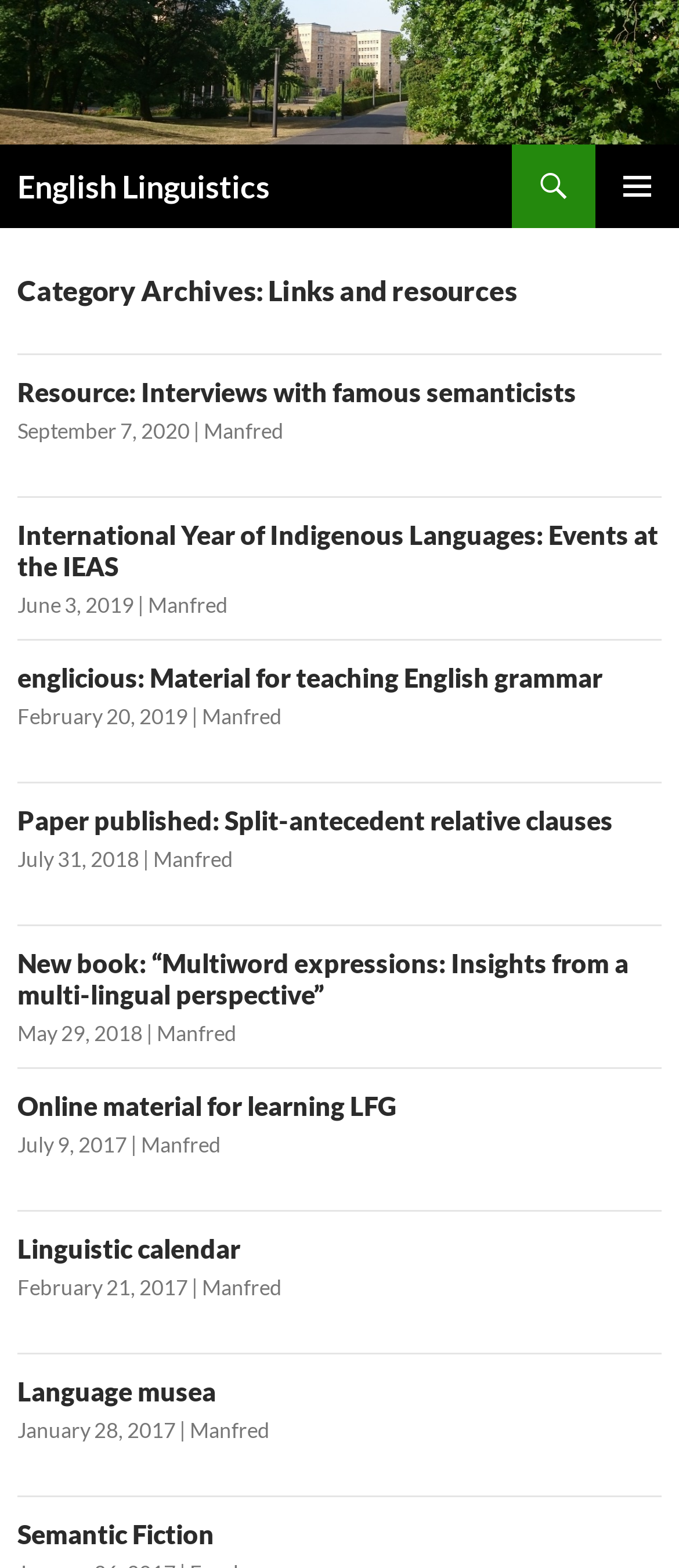Please provide the bounding box coordinates for the element that needs to be clicked to perform the instruction: "Open the link to englicious". The coordinates must consist of four float numbers between 0 and 1, formatted as [left, top, right, bottom].

[0.026, 0.422, 0.887, 0.442]